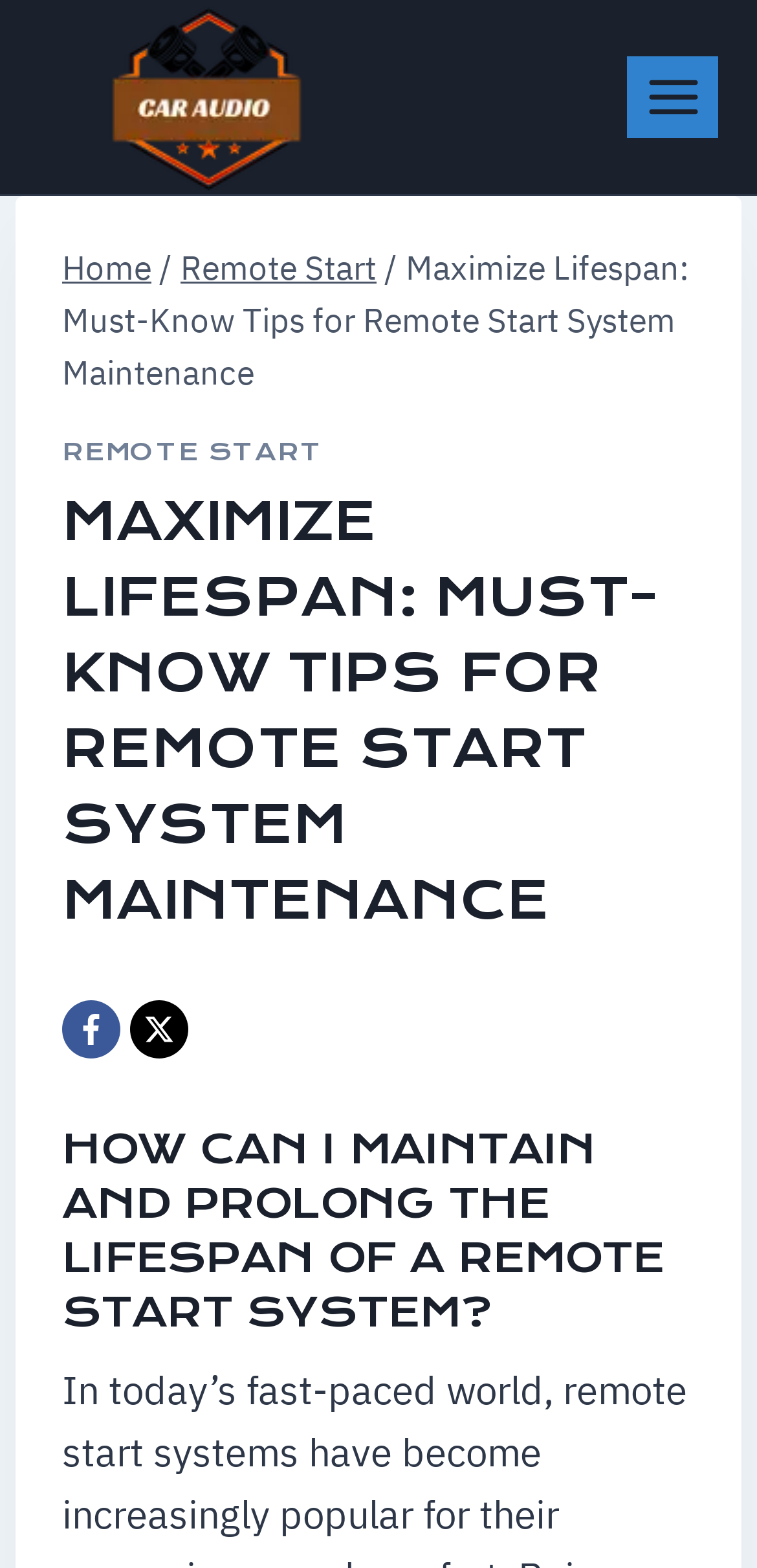Extract the primary heading text from the webpage.

MAXIMIZE LIFESPAN: MUST-KNOW TIPS FOR REMOTE START SYSTEM MAINTENANCE 